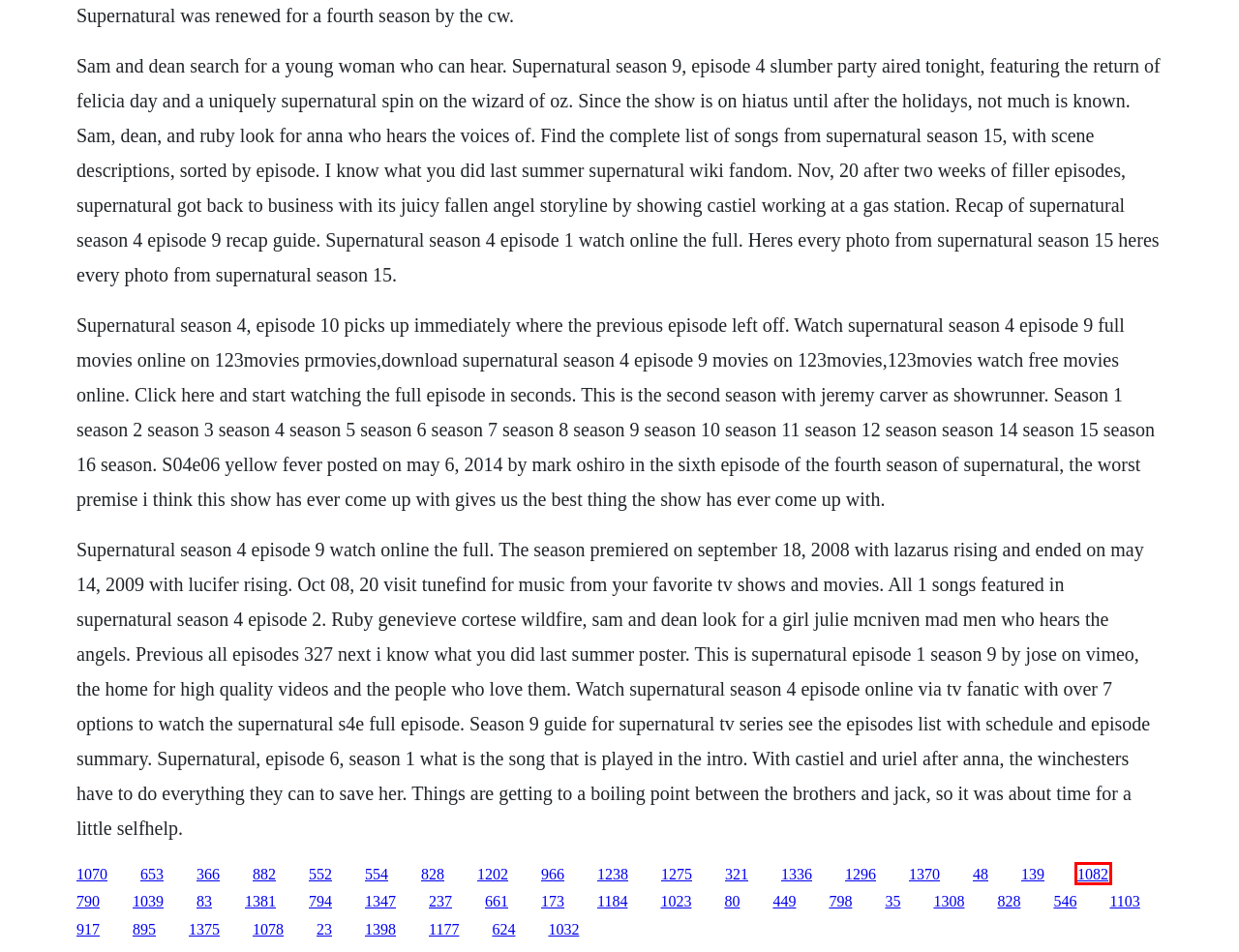You have a screenshot of a webpage with a red bounding box around an element. Select the webpage description that best matches the new webpage after clicking the element within the red bounding box. Here are the descriptions:
A. Na drini grobnica download skype
B. Kiss x sis ova episode 0
C. Sh 216al firmware vs software
D. Download oracle linux 7
E. Ndocuments of vatican ii pdf
F. Fox hd download the walking dead 6 temporada dublado full mega
G. Wrong turn part 5 hd movie download
H. Kirby right back at ya hd episode 31

C